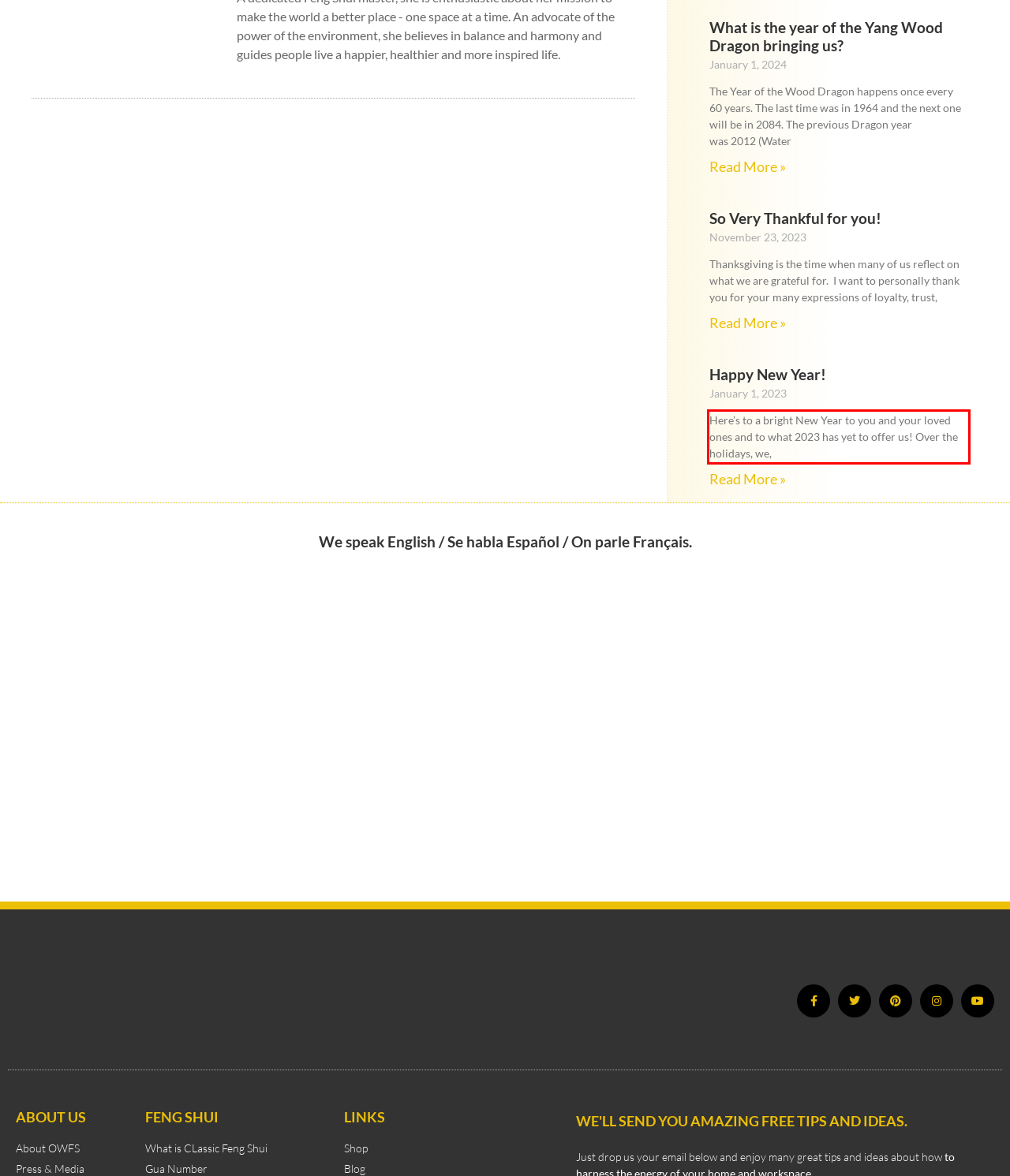Identify the text inside the red bounding box on the provided webpage screenshot by performing OCR.

Here’s to a bright New Year to you and your loved ones and to what 2023 has yet to offer us! Over the holidays, we,